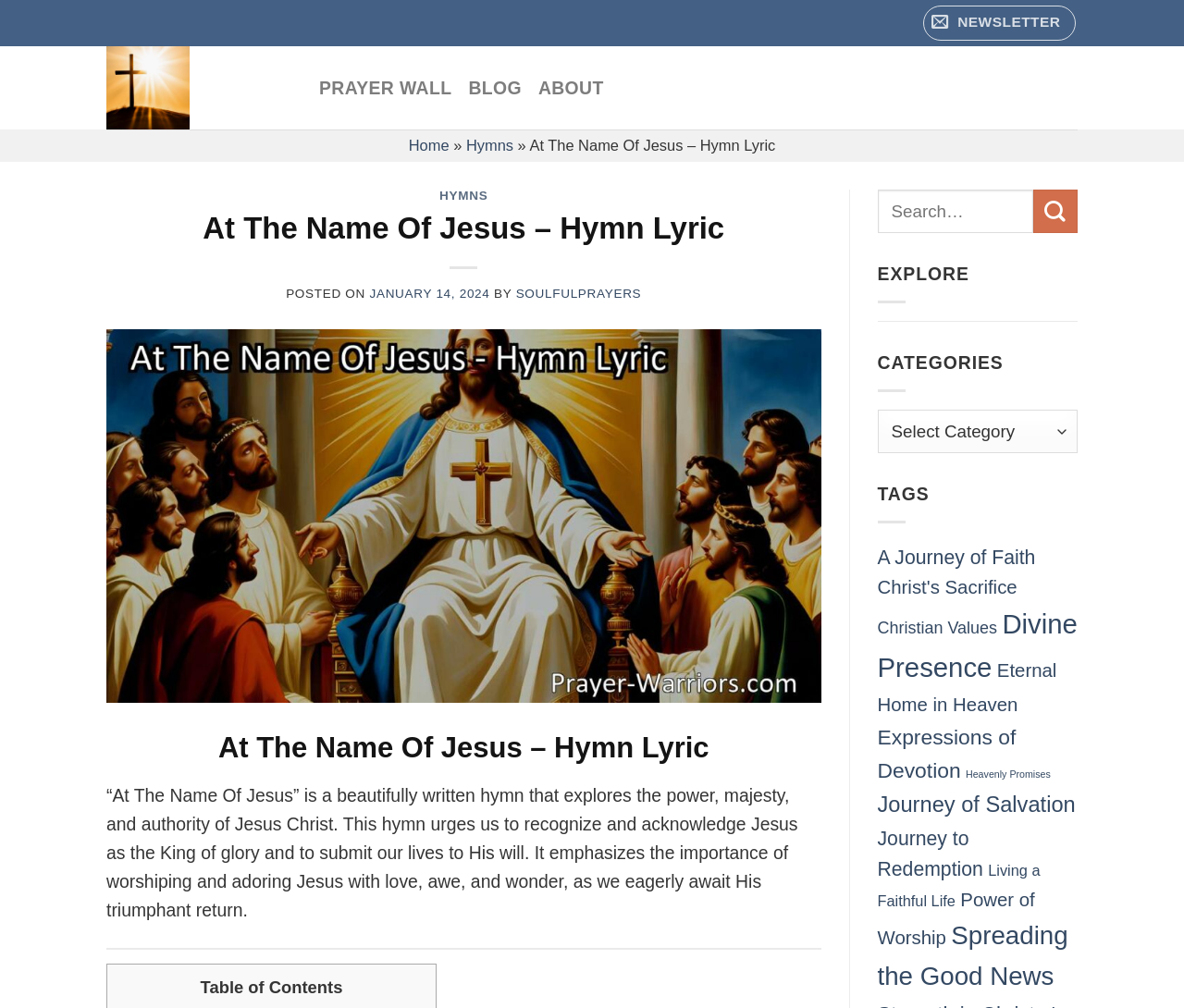Locate the bounding box coordinates of the element that needs to be clicked to carry out the instruction: "Subscribe to the newsletter". The coordinates should be given as four float numbers ranging from 0 to 1, i.e., [left, top, right, bottom].

[0.78, 0.005, 0.909, 0.041]